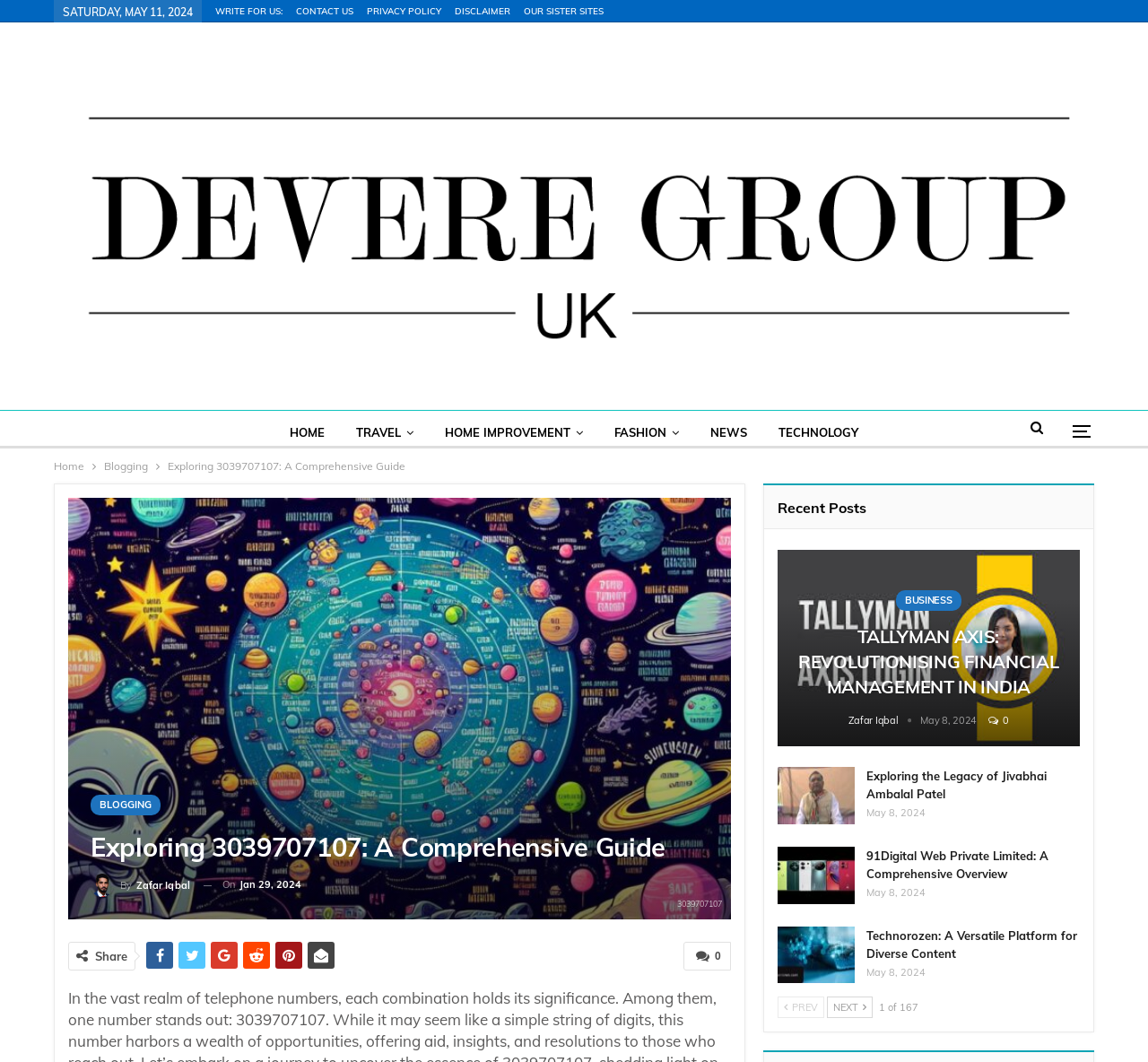Answer the question in a single word or phrase:
What is the title of the article being discussed on the webpage?

Exploring 3039707107: A Comprehensive Guide